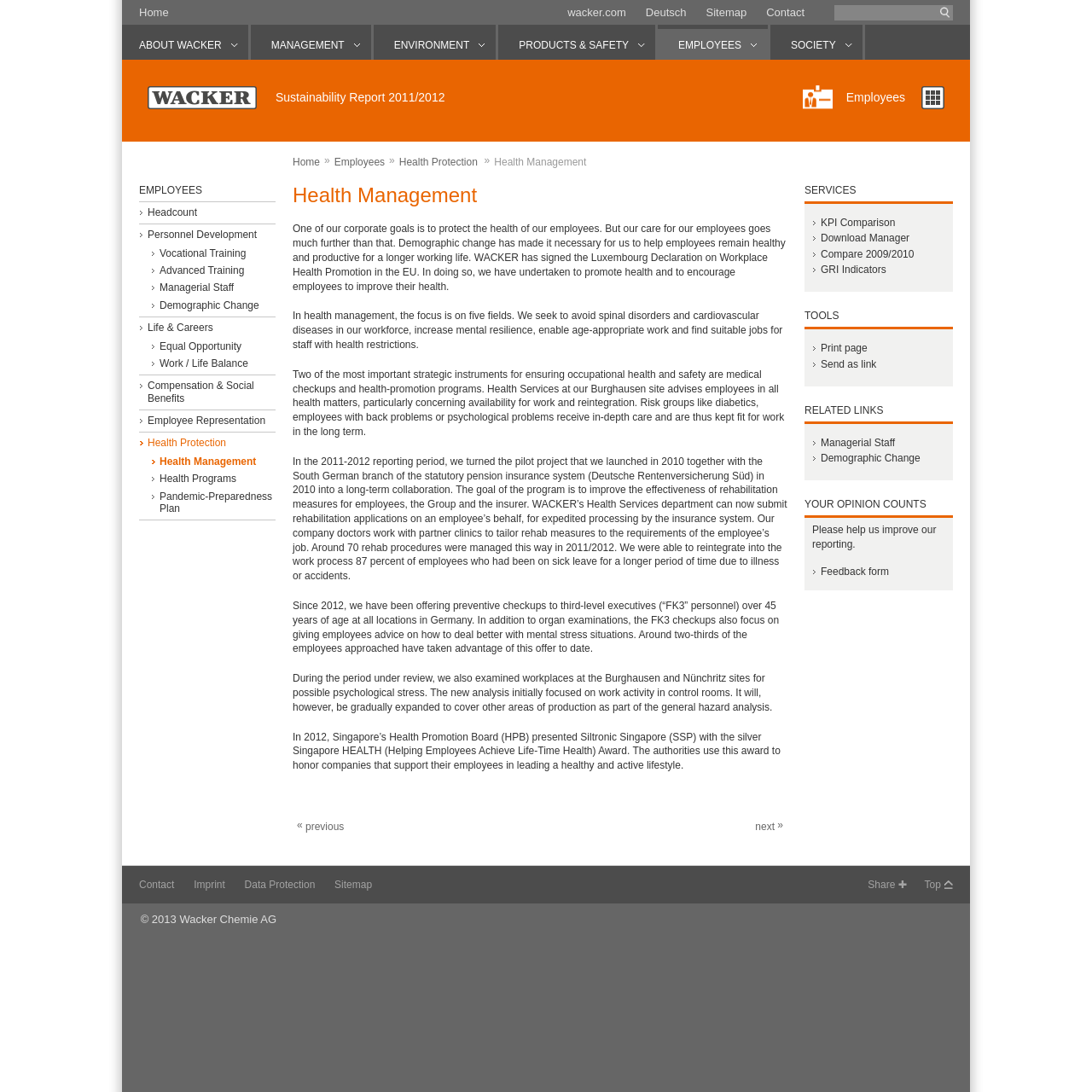What award did Siltronic Singapore receive in 2012?
Based on the image, answer the question in a detailed manner.

In 2012, Siltronic Singapore received the silver Singapore HEALTH (Helping Employees Achieve Life-Time Health) Award, which is presented by the Health Promotion Board (HPB) to honor companies that support their employees in leading a healthy and active lifestyle.